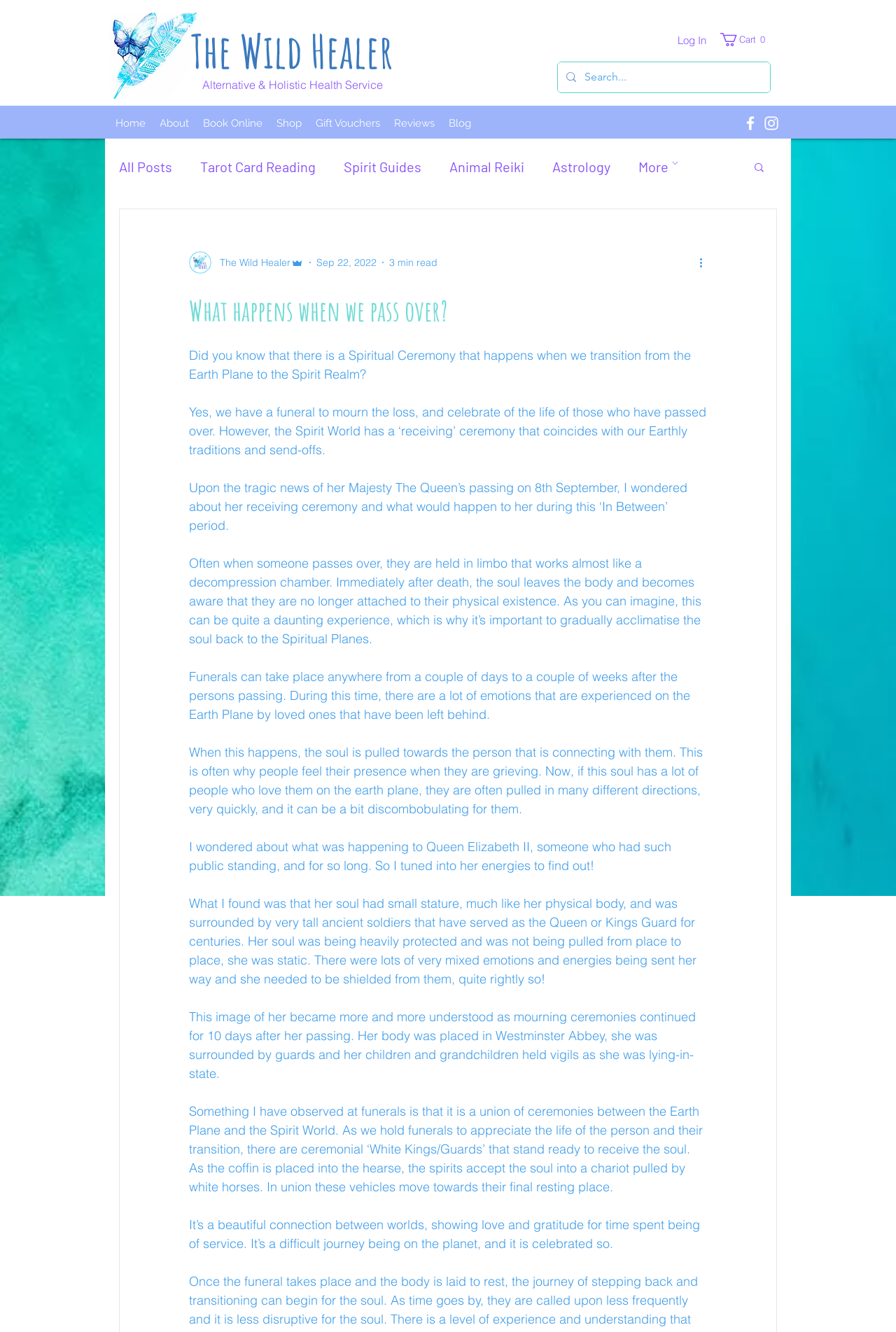Please answer the following query using a single word or phrase: 
What is surrounding Queen Elizabeth II's soul?

Tall ancient soldiers